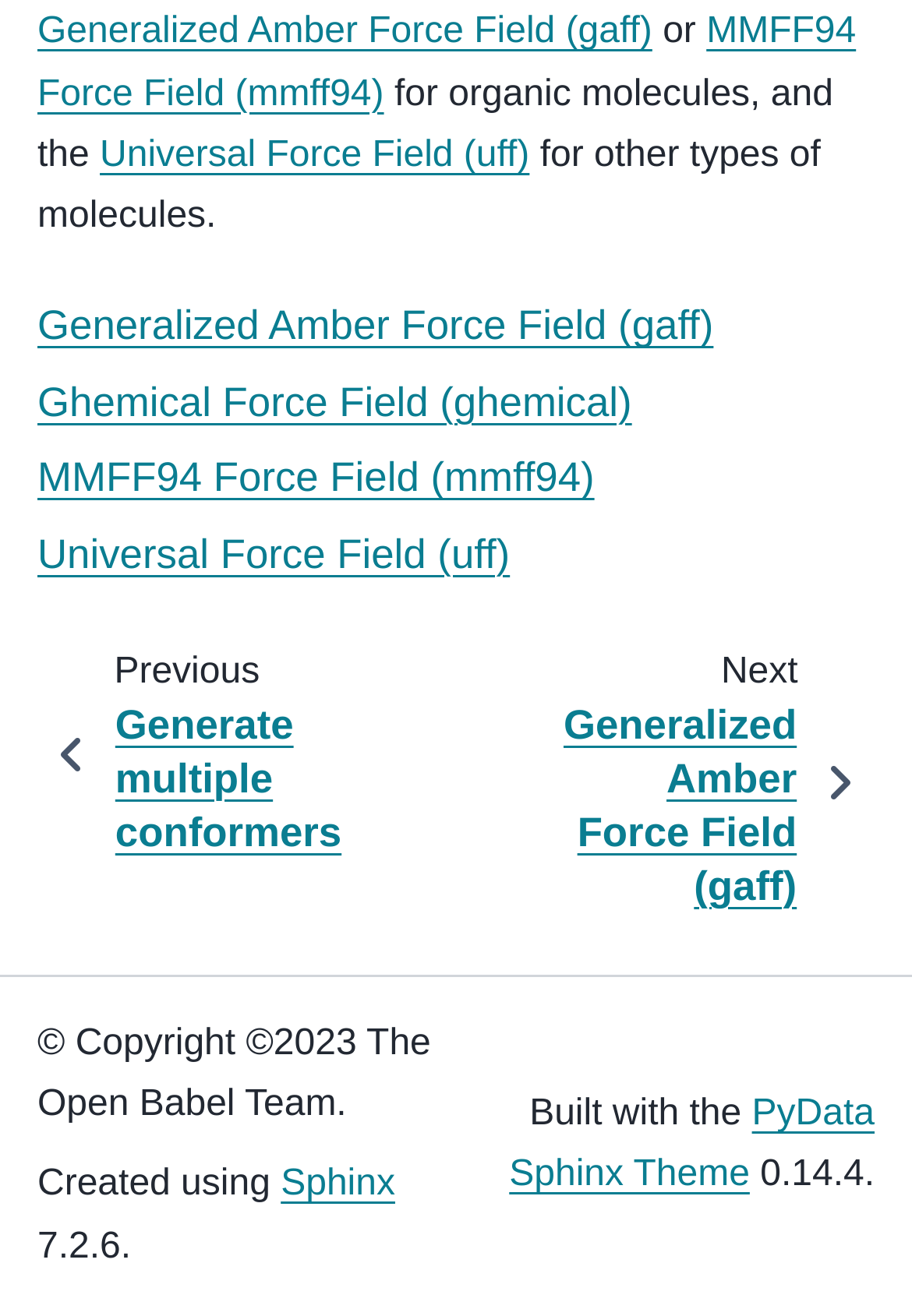Determine the bounding box coordinates of the clickable region to follow the instruction: "View Universal Force Field (uff)".

[0.109, 0.103, 0.581, 0.133]